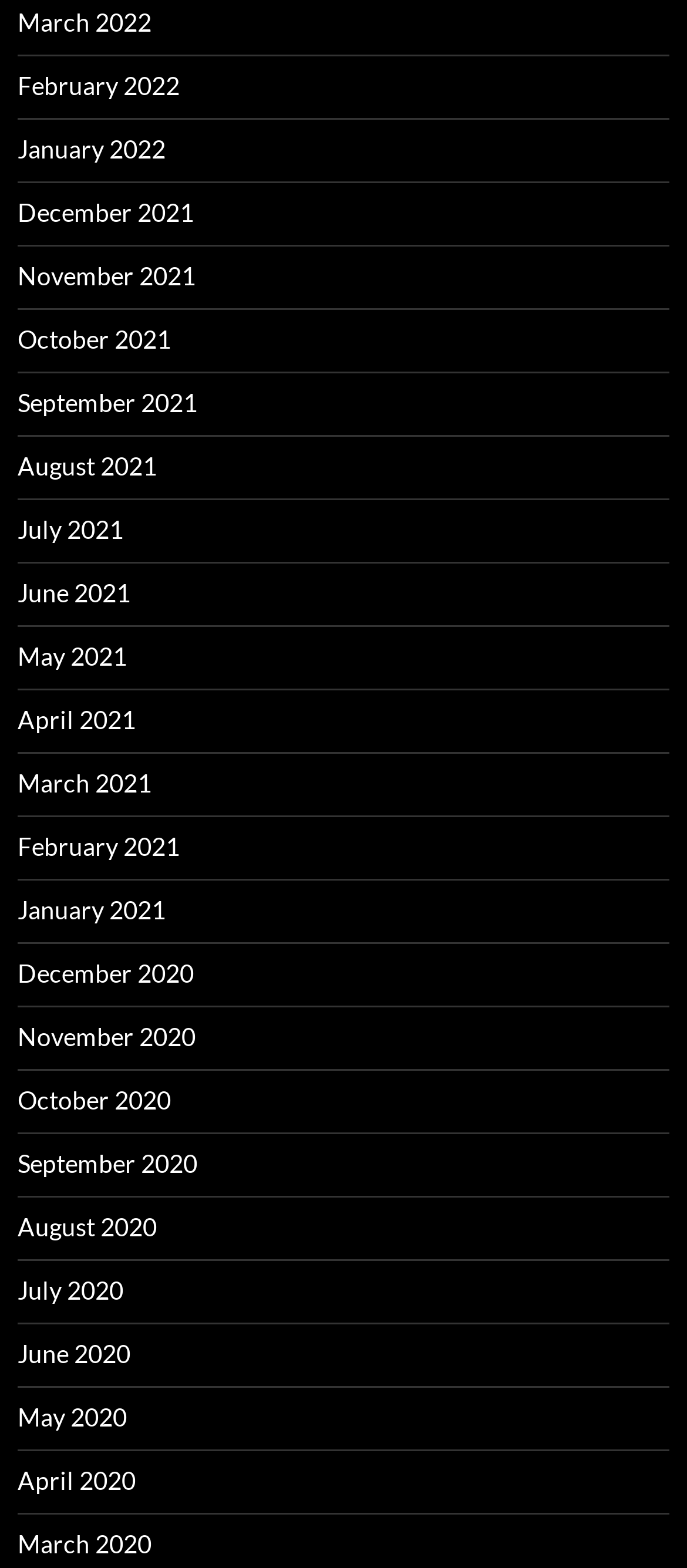Show the bounding box coordinates of the element that should be clicked to complete the task: "browse August 2021".

[0.026, 0.287, 0.228, 0.306]